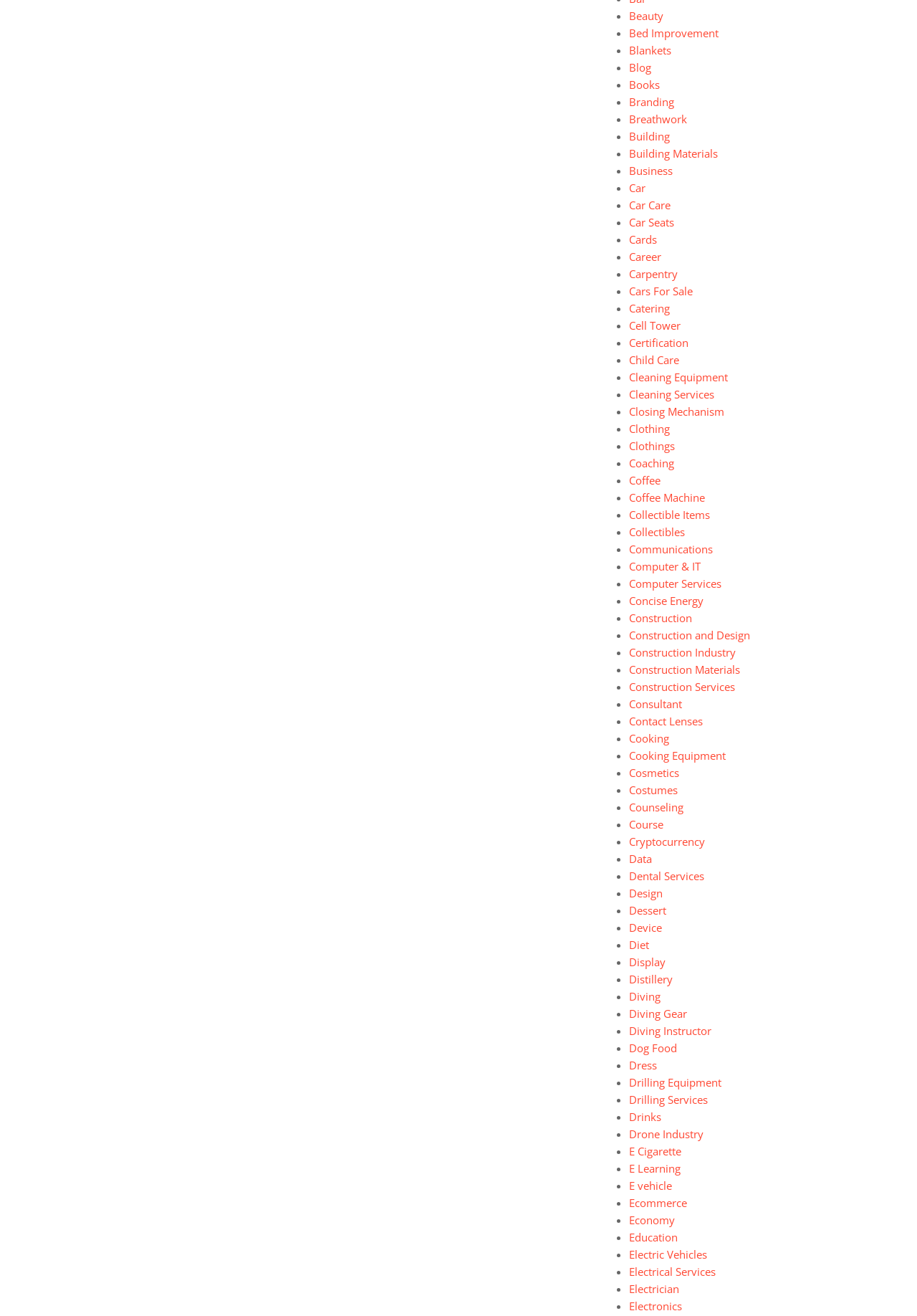Predict the bounding box of the UI element based on this description: "Diving Gear".

[0.686, 0.765, 0.749, 0.776]